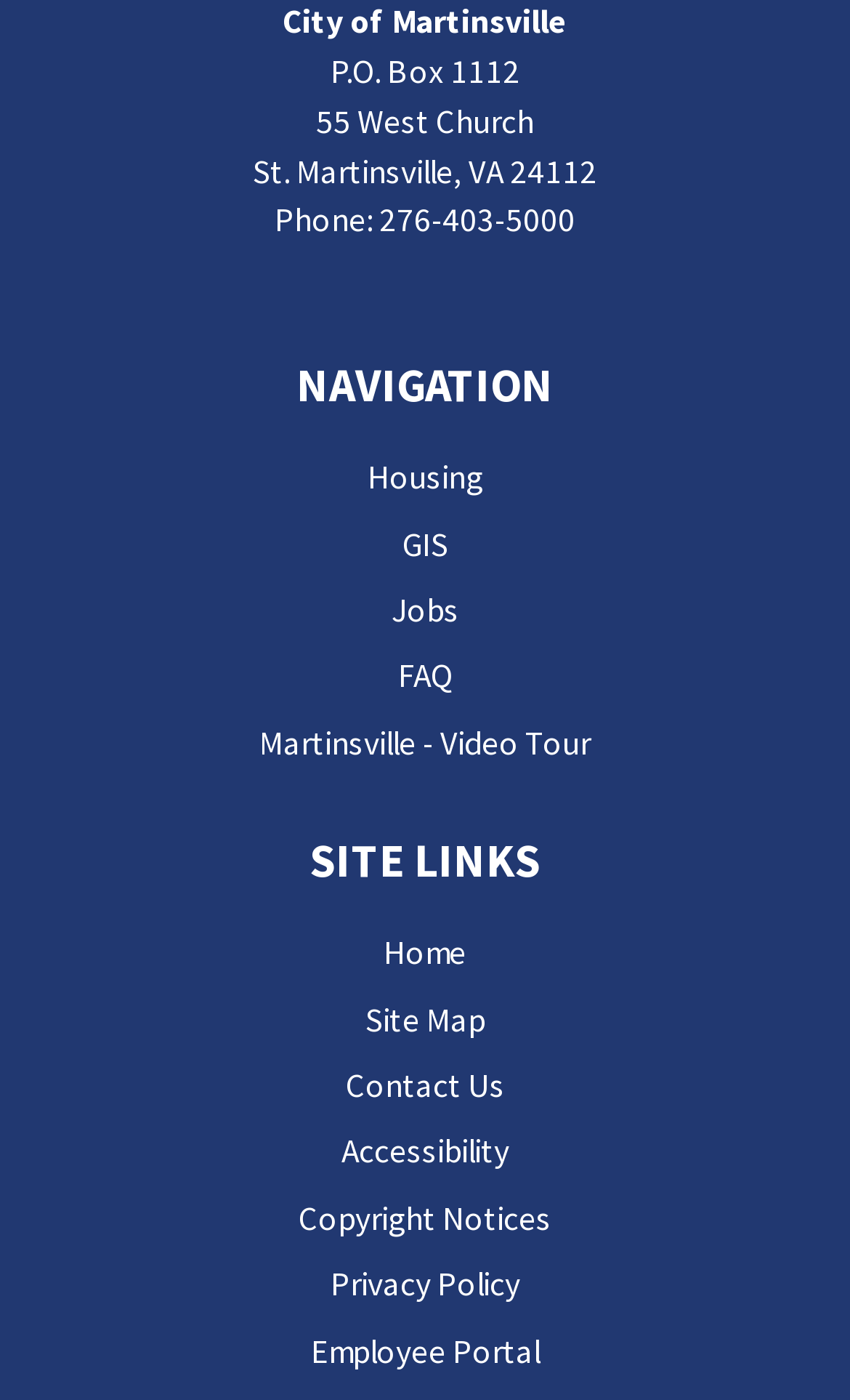Please provide a comprehensive response to the question below by analyzing the image: 
What is the city's phone number?

The phone number can be found in the top section of the webpage, next to the 'Phone:' label.